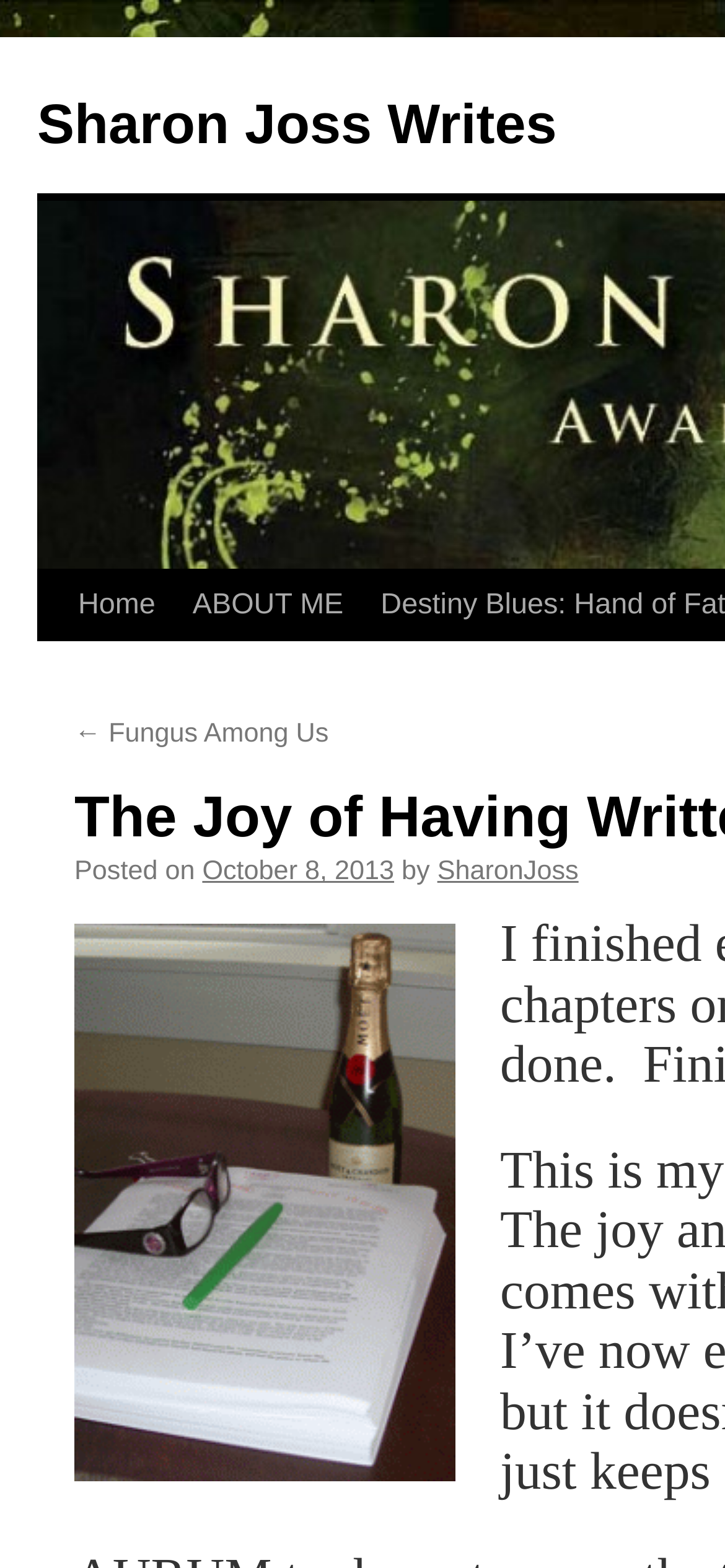Kindly determine the bounding box coordinates for the area that needs to be clicked to execute this instruction: "check the date of the post".

[0.279, 0.547, 0.544, 0.566]